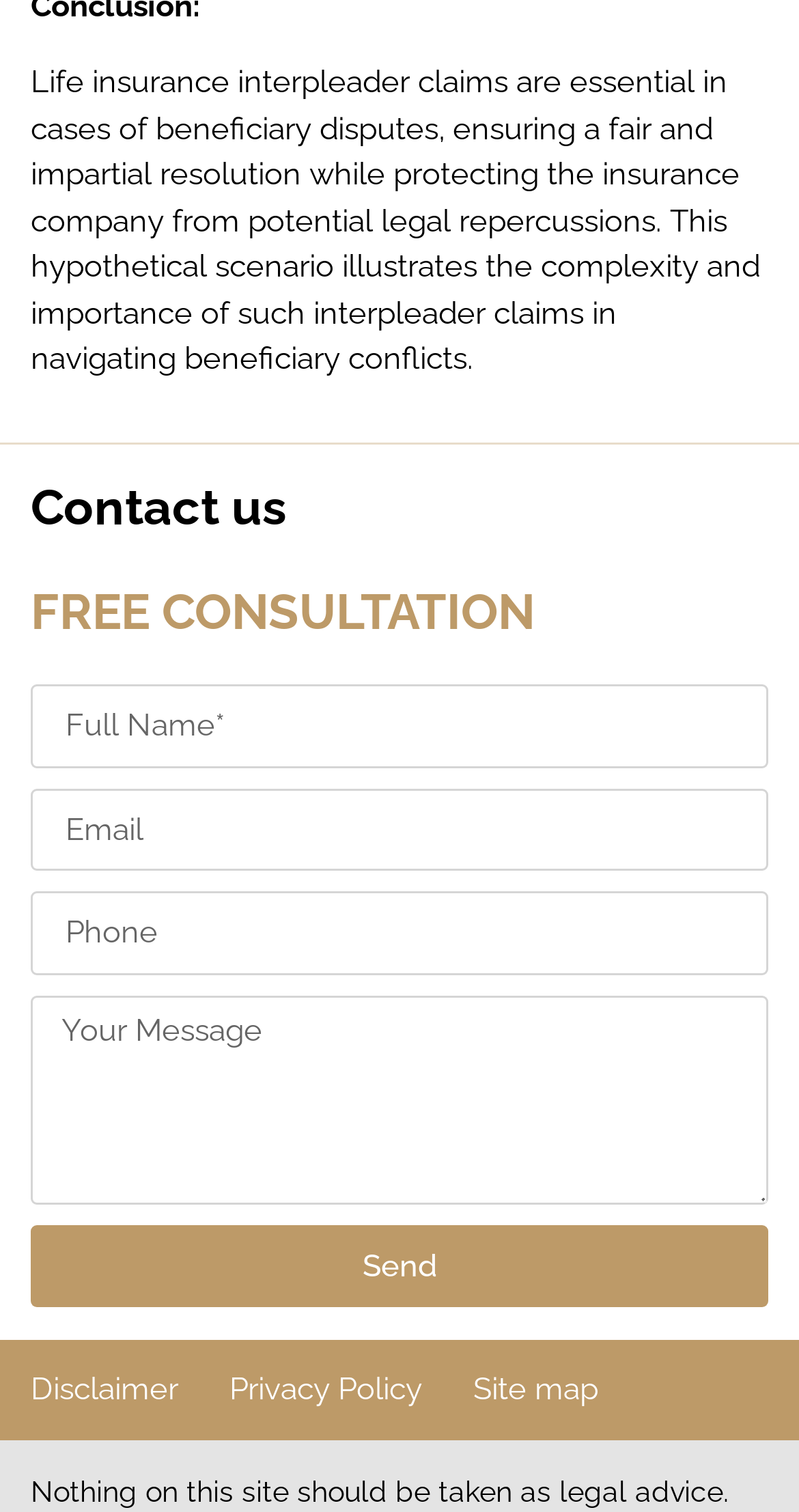Respond to the following question with a brief word or phrase:
How many links are present at the bottom of the webpage?

3